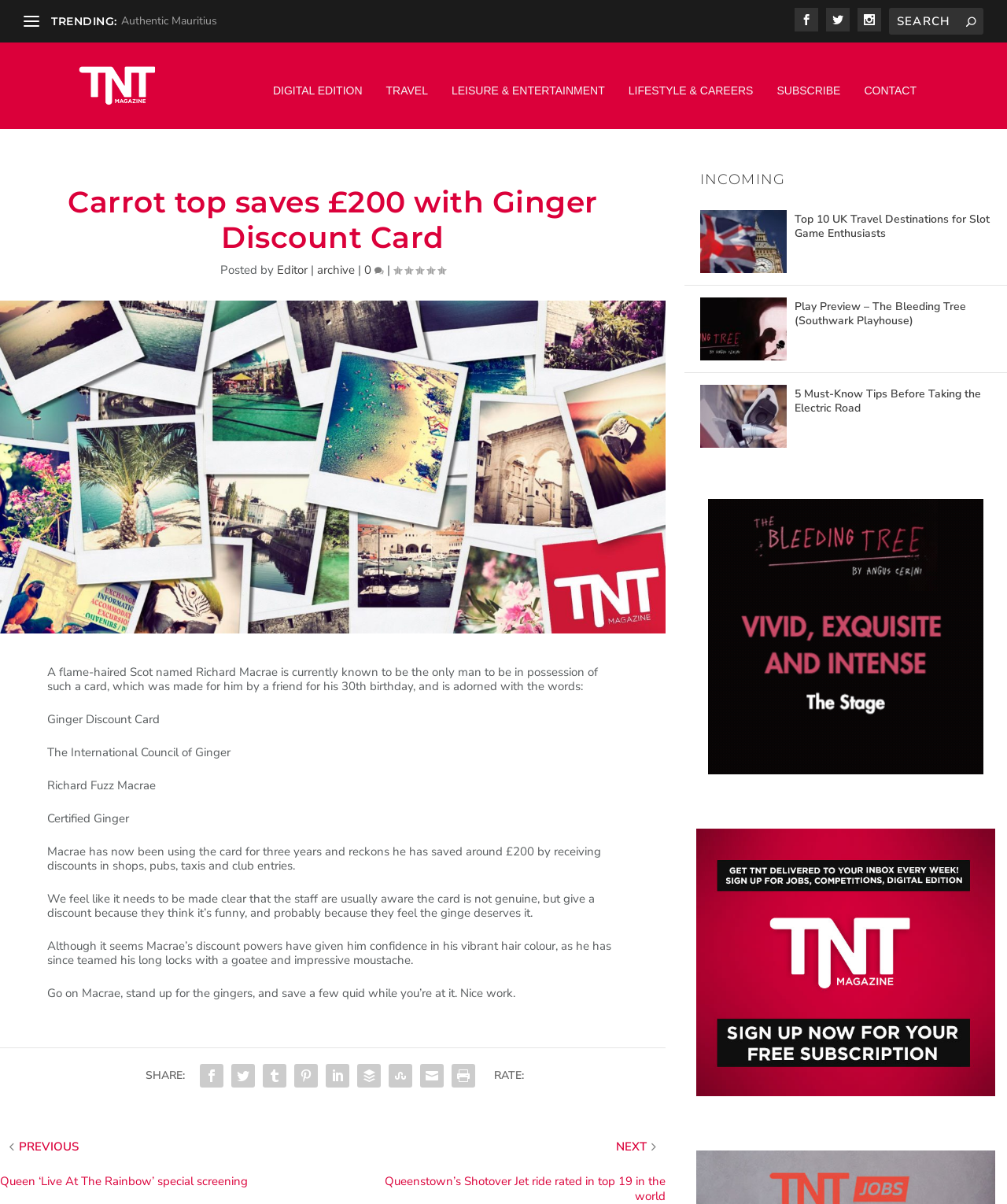How much has Richard Macrae saved using the discount card?
Answer briefly with a single word or phrase based on the image.

£200